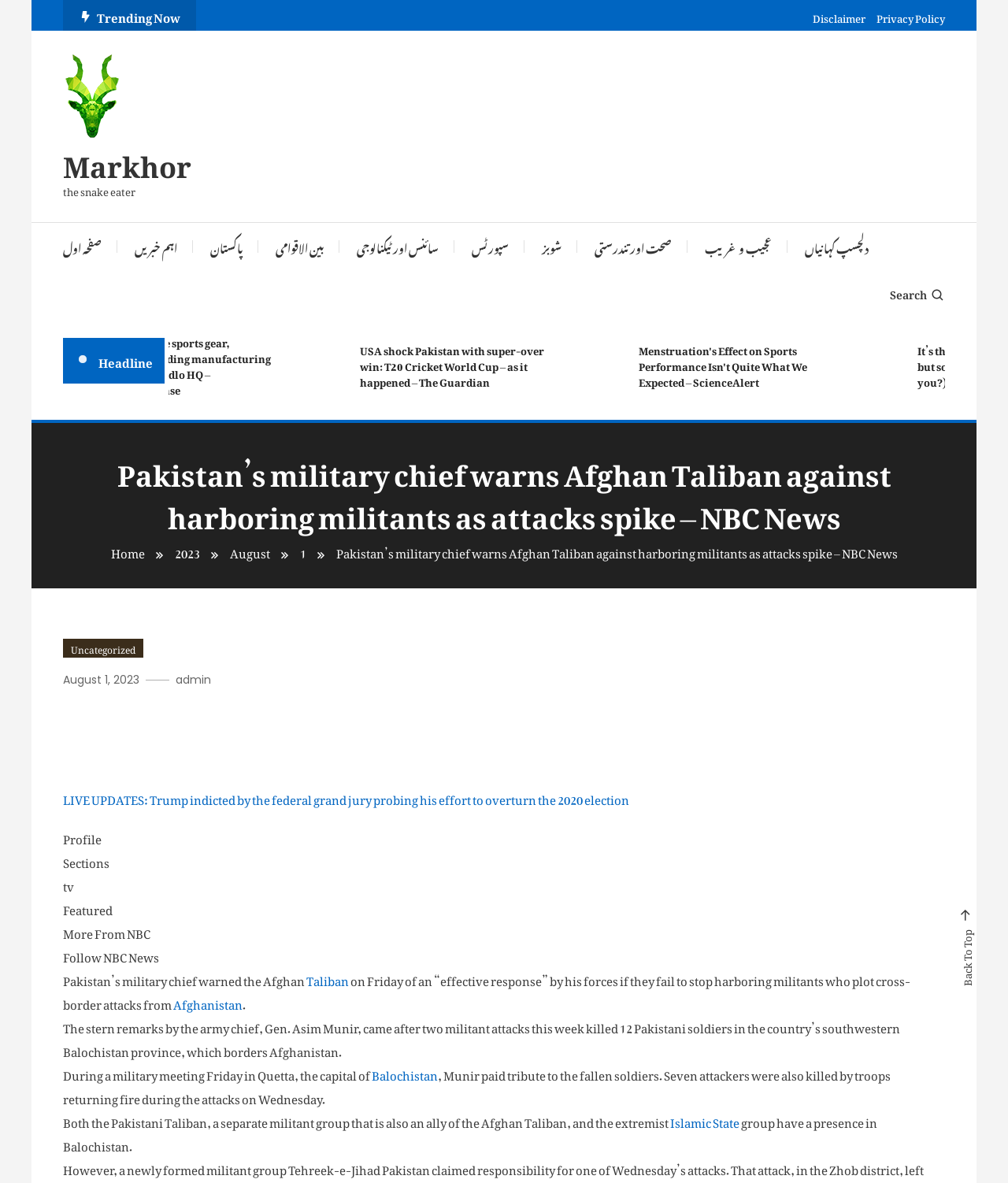Give a short answer using one word or phrase for the question:
What is the name of the province where the militant attacks occurred?

Balochistan